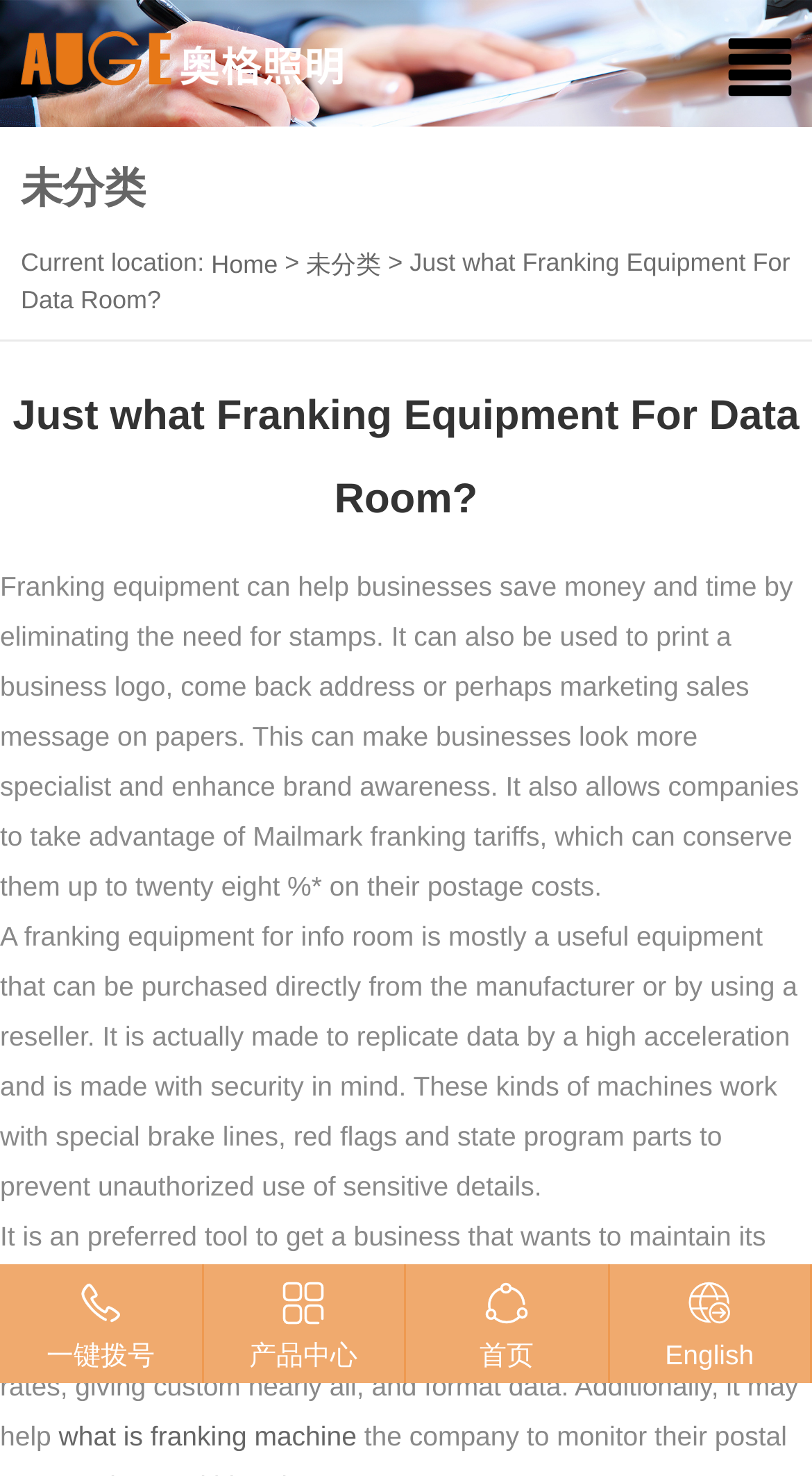Determine the bounding box coordinates for the region that must be clicked to execute the following instruction: "Click the 'what is franking machine' link".

[0.072, 0.962, 0.439, 0.983]